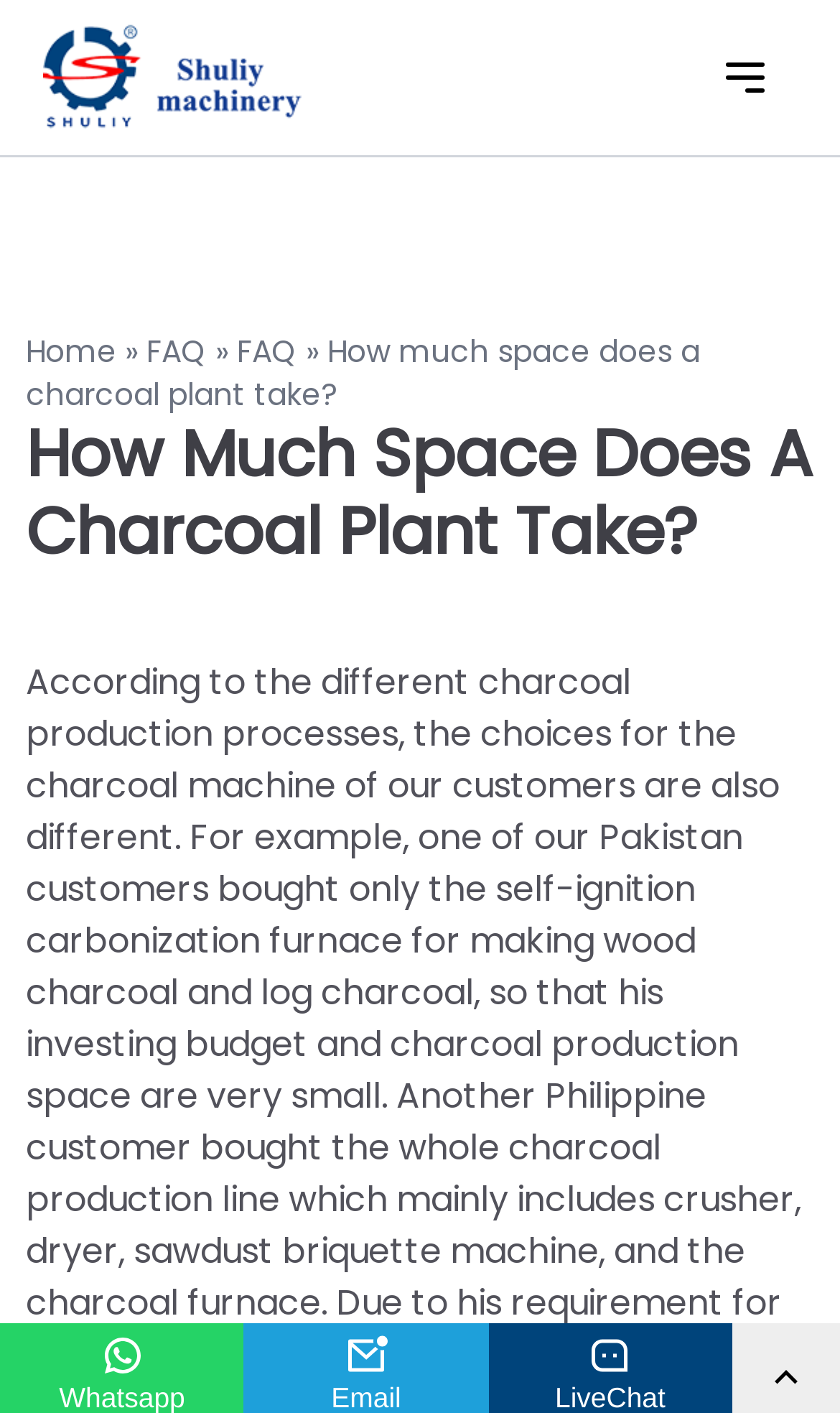Use one word or a short phrase to answer the question provided: 
How many images are at the bottom of the page?

4